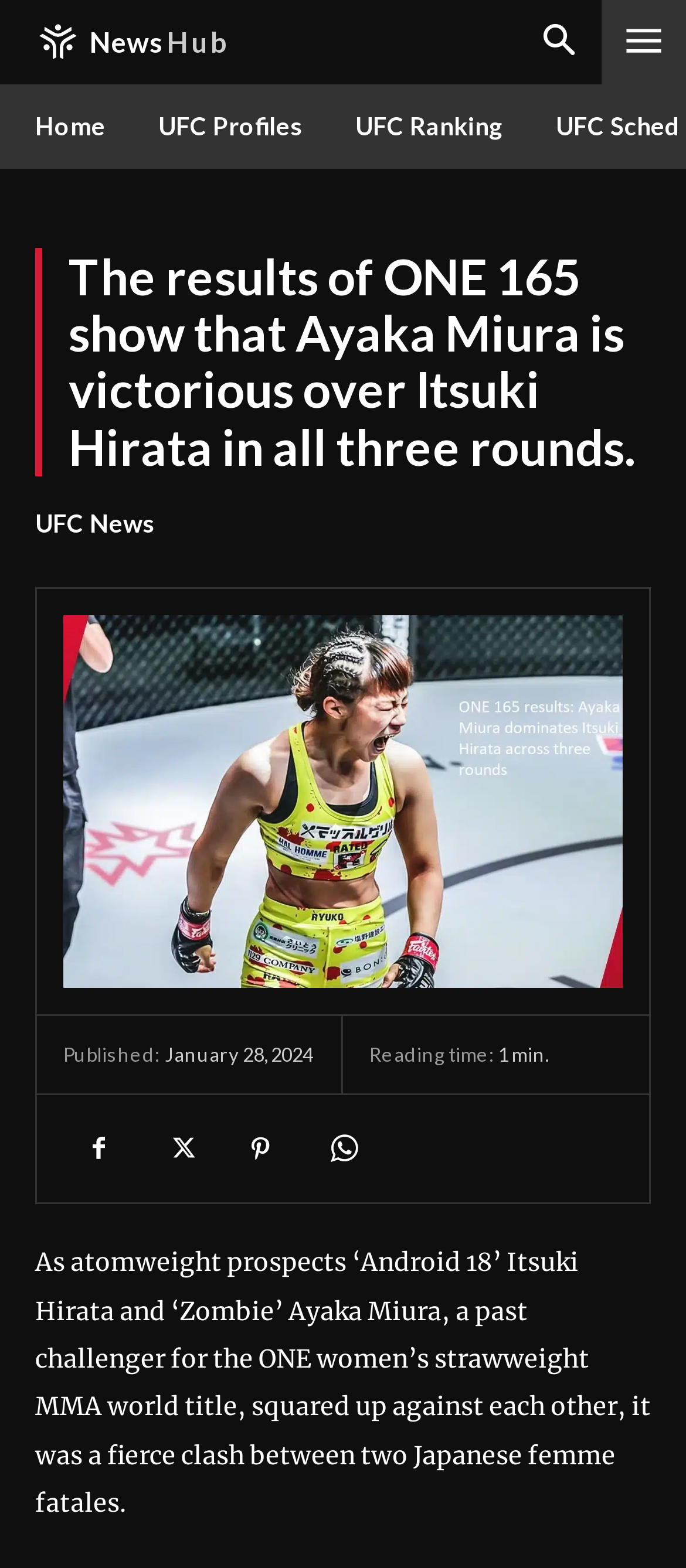How many links are there in the top navigation bar?
Can you offer a detailed and complete answer to this question?

The top navigation bar contains links to 'News Hub', 'Home', 'UFC Profiles', and 'UFC Ranking', which makes a total of 4 links.